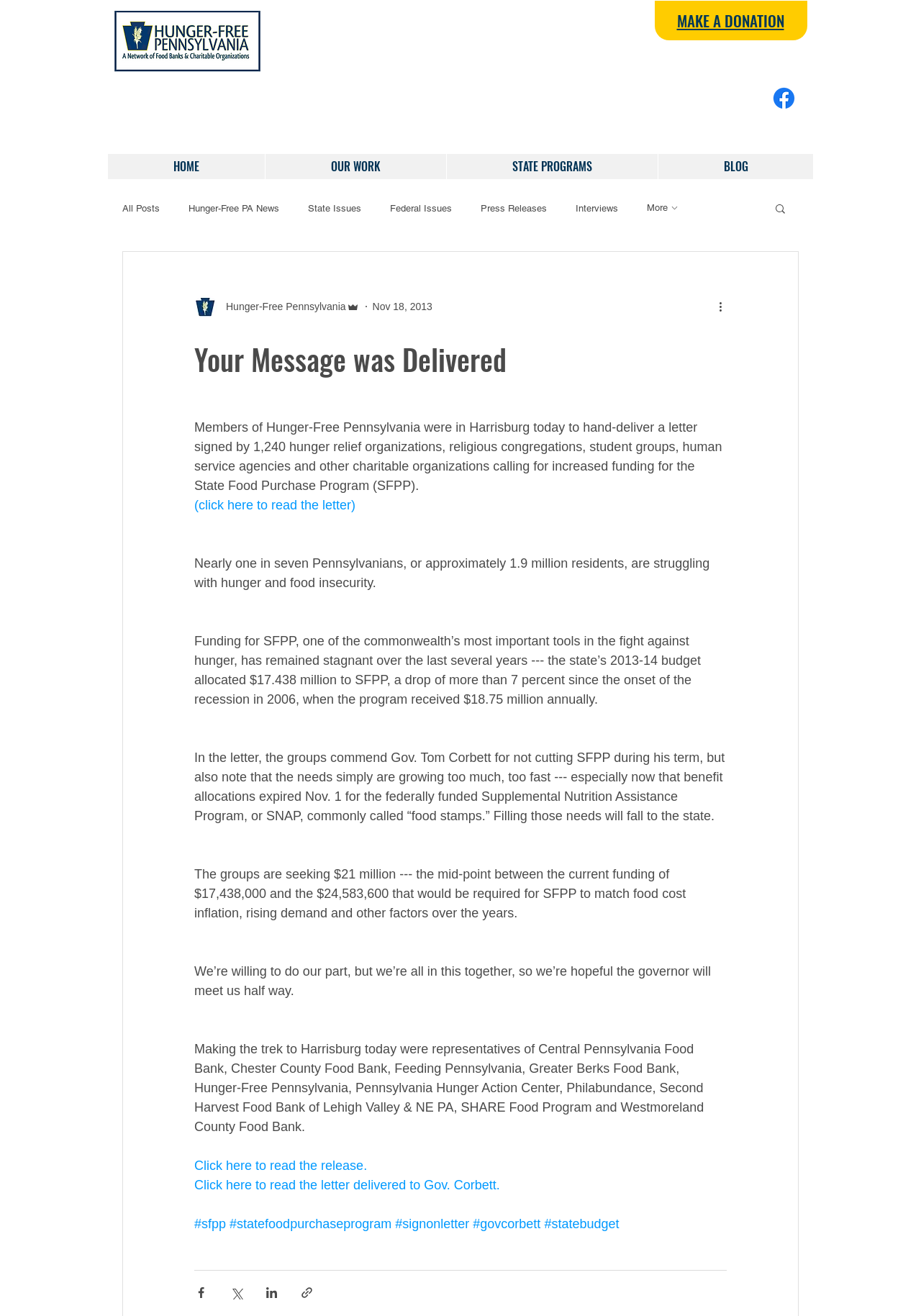What is the goal of the groups in terms of funding for SFPP?
Examine the image closely and answer the question with as much detail as possible.

The webpage states that the groups are seeking $21 million in funding for the State Food Purchase Program (SFPP), which is the mid-point between the current funding and the amount required to match food cost inflation, rising demand, and other factors over the years.